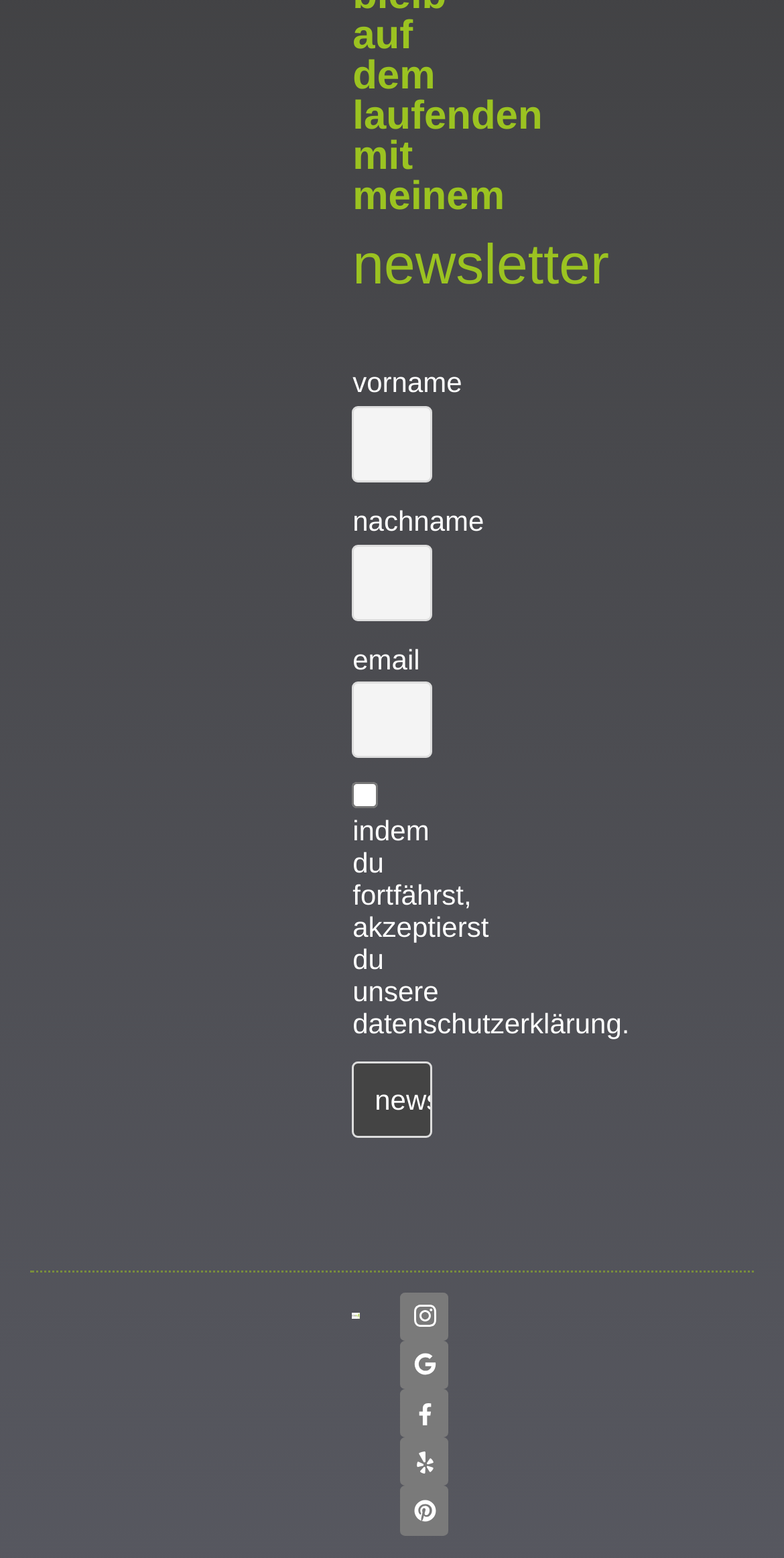Please respond to the question with a concise word or phrase:
What is the purpose of the form?

Newsletter subscription